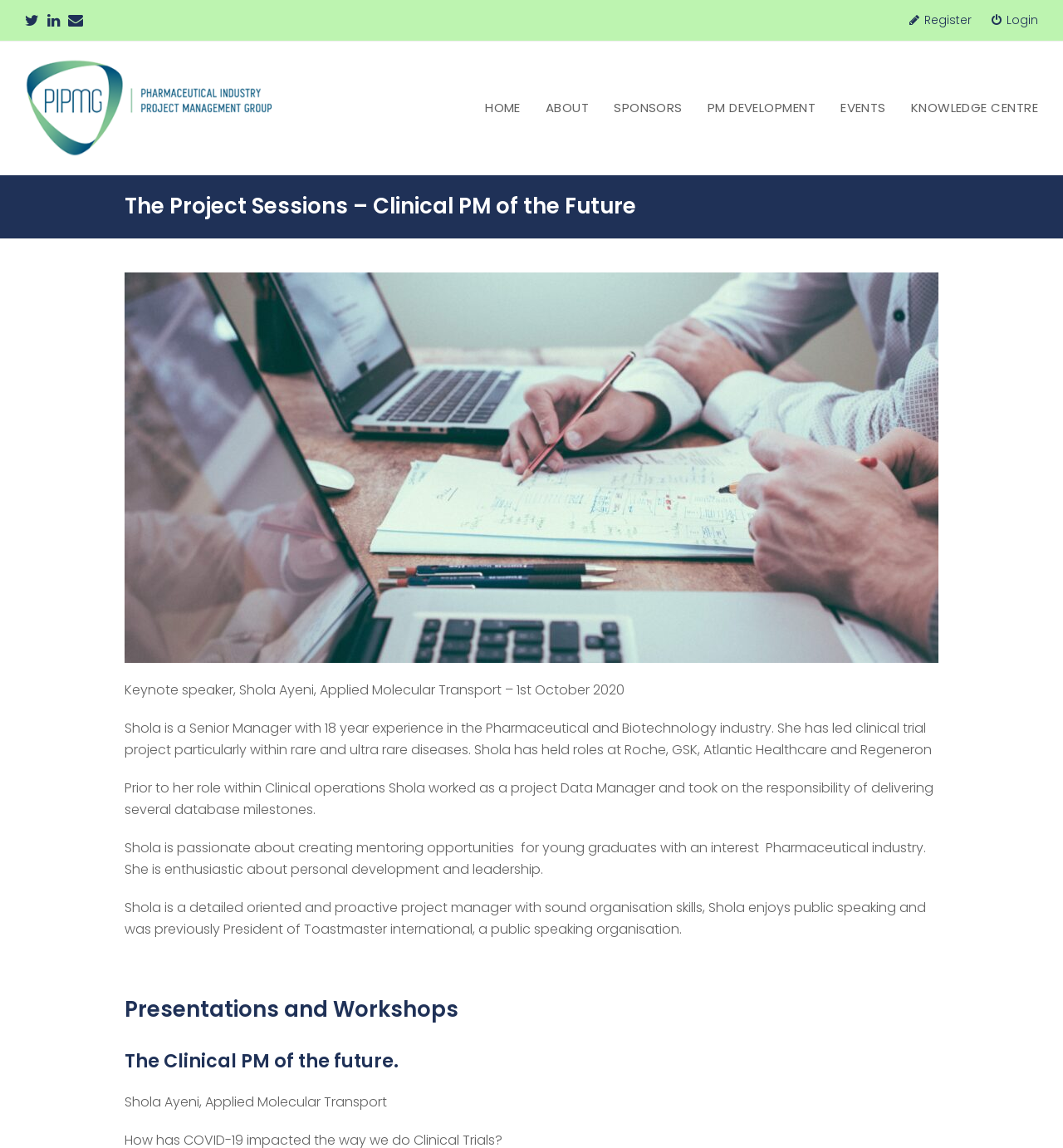Explain the contents of the webpage comprehensively.

The webpage appears to be a conference or event page, specifically focused on the Clinical Project Management (PM) of the future. At the top left corner, there are three social media links: Twitter, LinkedIn, and Email. Next to them, there is a registration link and a login link at the top right corner.

Below the social media links, there is a layout table with a link to the Pharmaceutical Industry Project Management Group (PIPMG) and an image associated with it. 

The main navigation menu is located at the top center of the page, with links to HOME, ABOUT, SPONSORS, PM DEVELOPMENT, EVENTS, and KNOWLEDGE CENTRE.

The main content of the page is divided into sections. The first section has a heading that reads "The Project Sessions – Clinical PM of the Future" and is accompanied by a large image that takes up most of the section. Below the image, there is a brief description of the keynote speaker, Shola Ayeni, including her background, experience, and interests.

The next section appears to be about presentations and workshops, with a heading that reads "Presentations and Workshops". Following this, there is another heading that reads "The Clinical PM of the future." Finally, there is a brief mention of Shola Ayeni and her affiliation with Applied Molecular Transport at the bottom of the page.